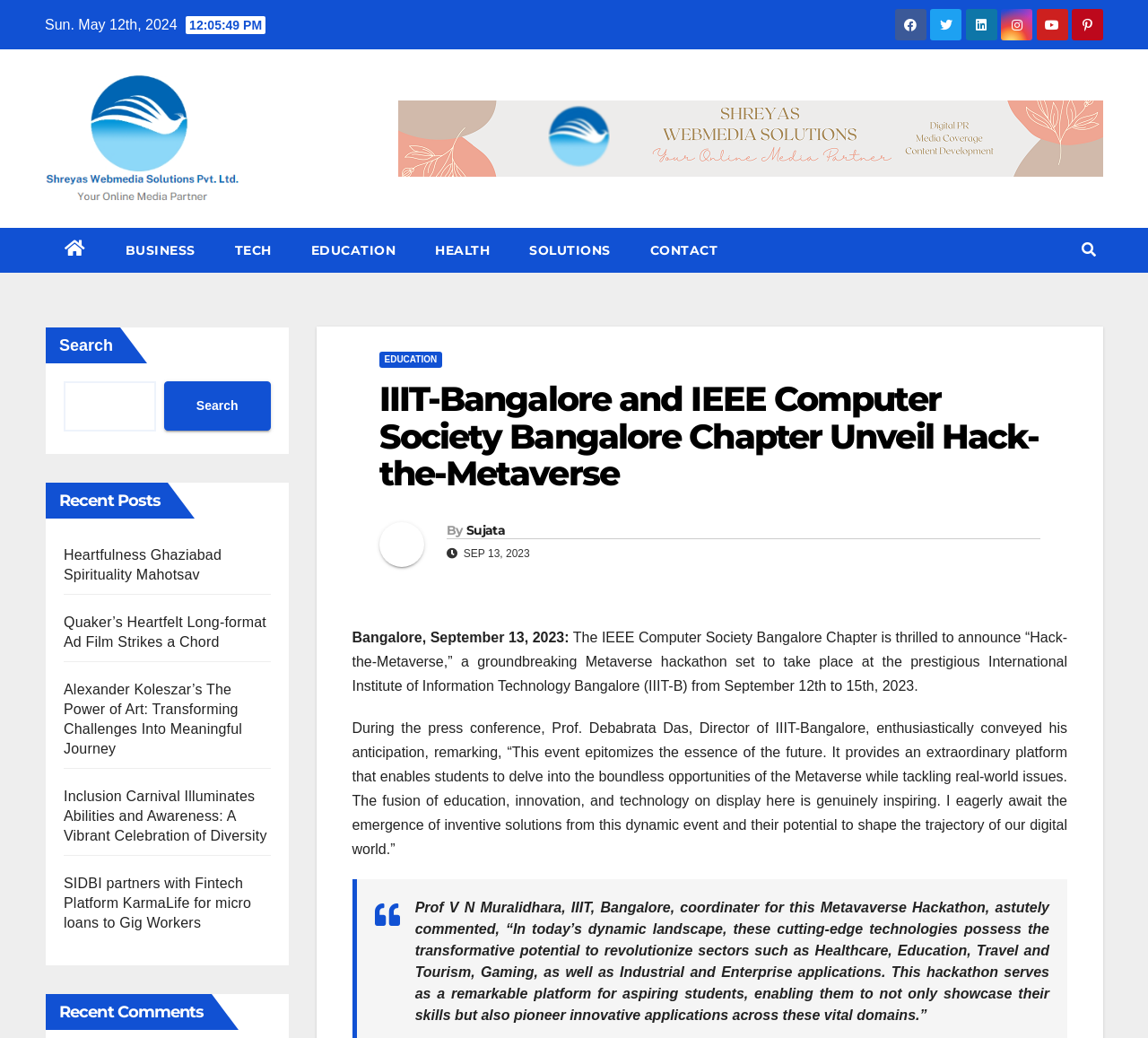Find the bounding box coordinates of the clickable element required to execute the following instruction: "Search for something". Provide the coordinates as four float numbers between 0 and 1, i.e., [left, top, right, bottom].

[0.055, 0.367, 0.136, 0.416]